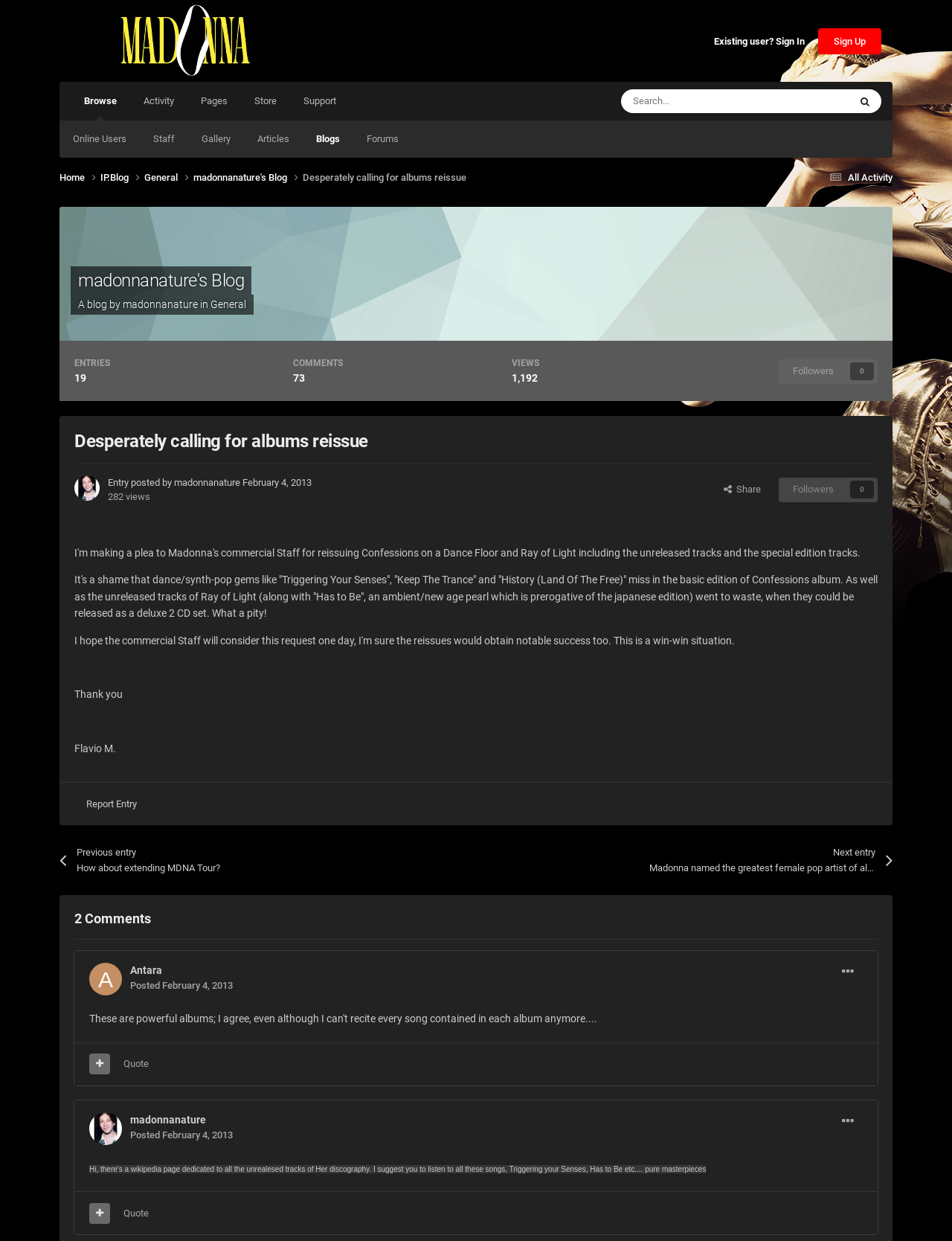Please identify the bounding box coordinates of the region to click in order to complete the task: "Read the blog post". The coordinates must be four float numbers between 0 and 1, specified as [left, top, right, bottom].

[0.078, 0.462, 0.922, 0.499]